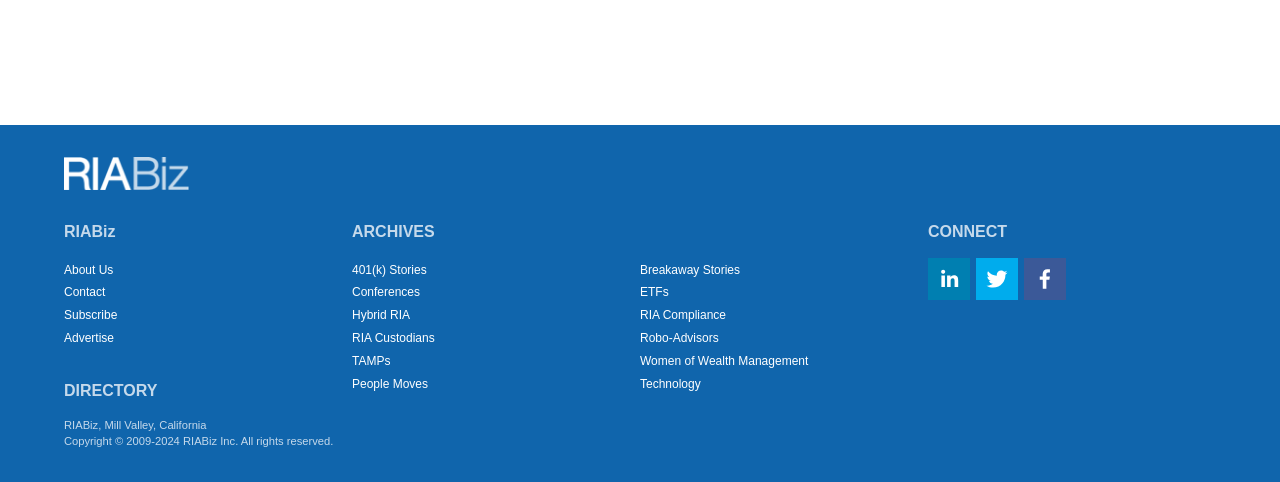What is the last topic listed under 'ARCHIVES'?
Please respond to the question with a detailed and well-explained answer.

The last topic listed under 'ARCHIVES' can be found by examining the links under the 'ARCHIVES' heading. The last link listed is 'Technology'.